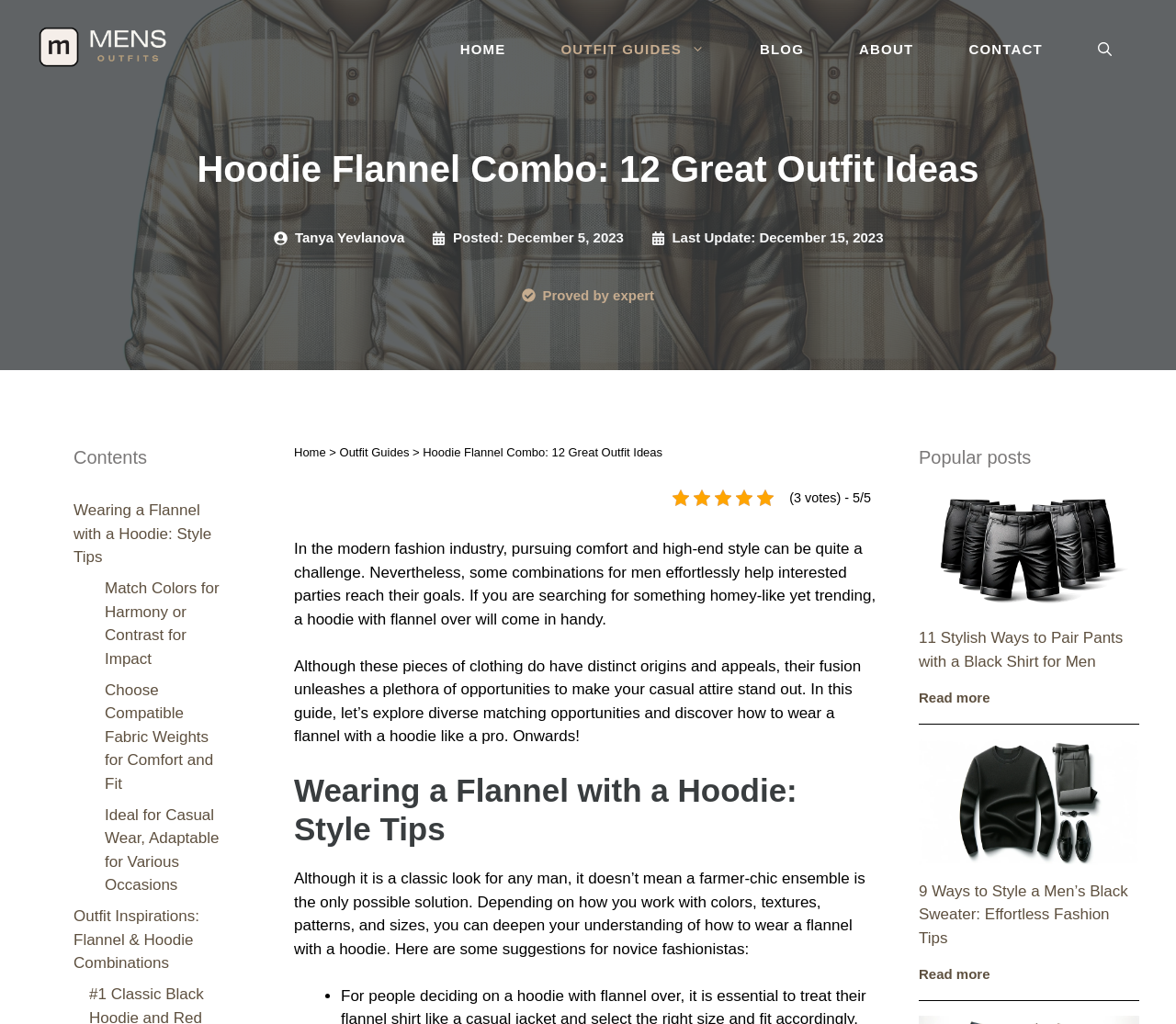Please identify the bounding box coordinates of the area I need to click to accomplish the following instruction: "View the 'Outfit Inspirations: Flannel & Hoodie Combinations'".

[0.062, 0.886, 0.17, 0.949]